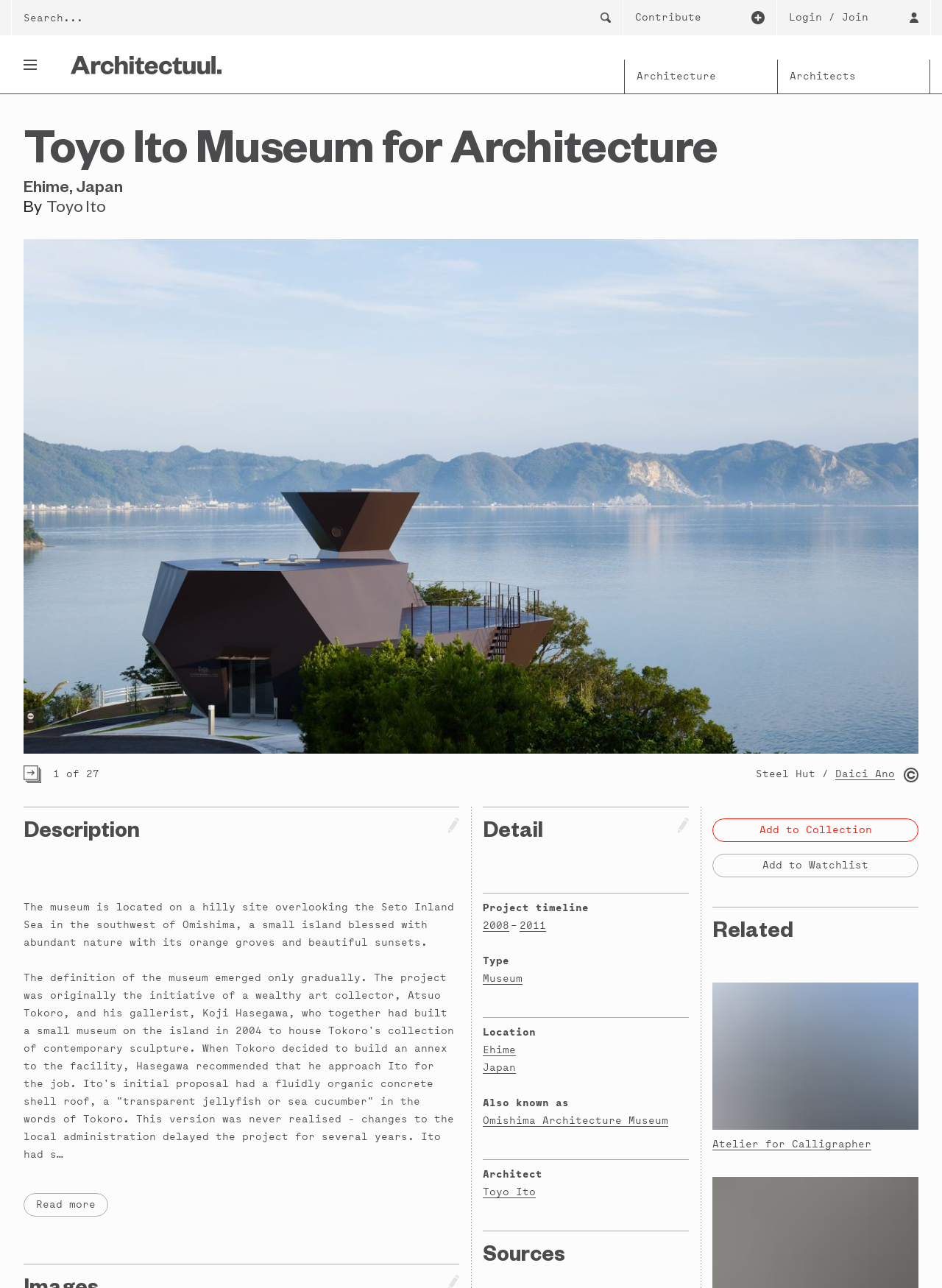Predict the bounding box coordinates of the area that should be clicked to accomplish the following instruction: "View Toyo Ito Museum for Architecture details". The bounding box coordinates should consist of four float numbers between 0 and 1, i.e., [left, top, right, bottom].

[0.025, 0.091, 0.975, 0.132]